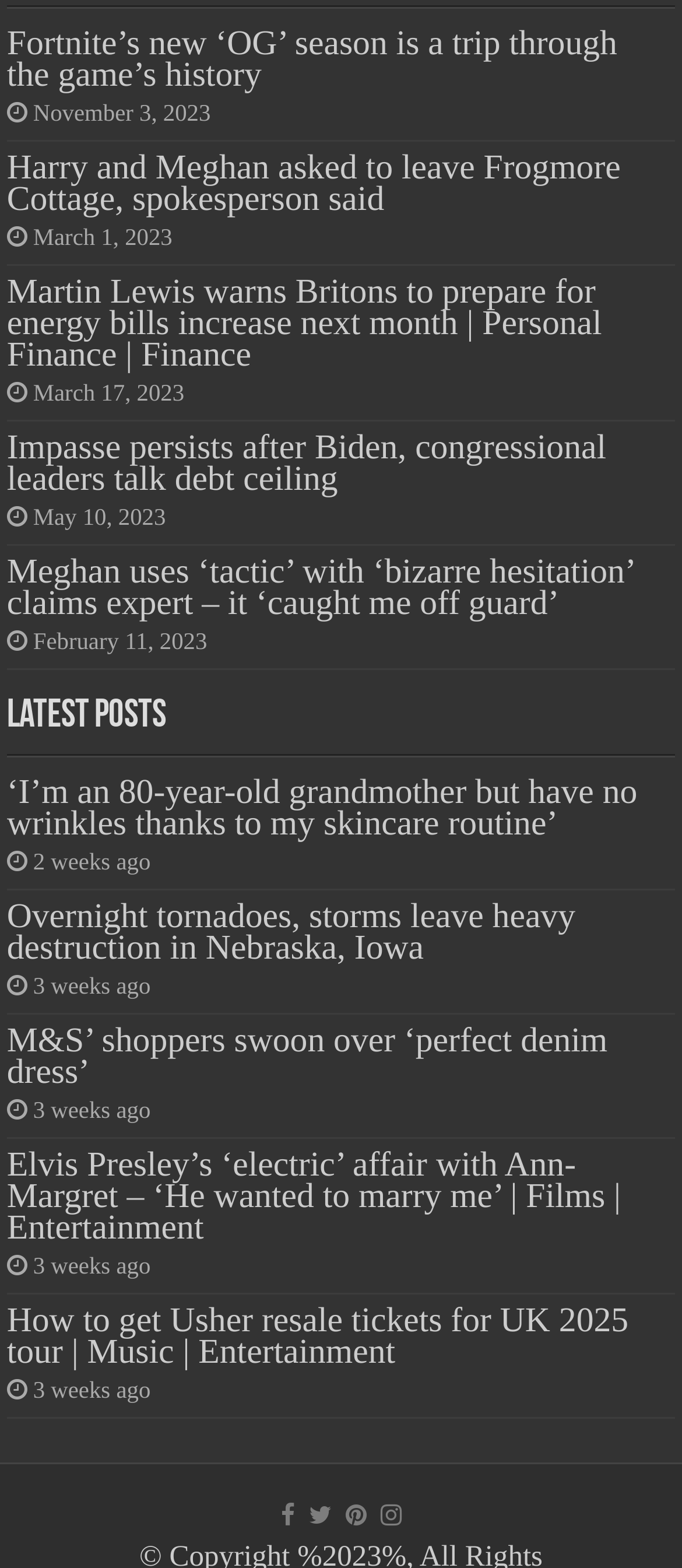Identify the bounding box coordinates for the element you need to click to achieve the following task: "Click the next page". The coordinates must be four float values ranging from 0 to 1, formatted as [left, top, right, bottom].

[0.501, 0.952, 0.542, 0.979]